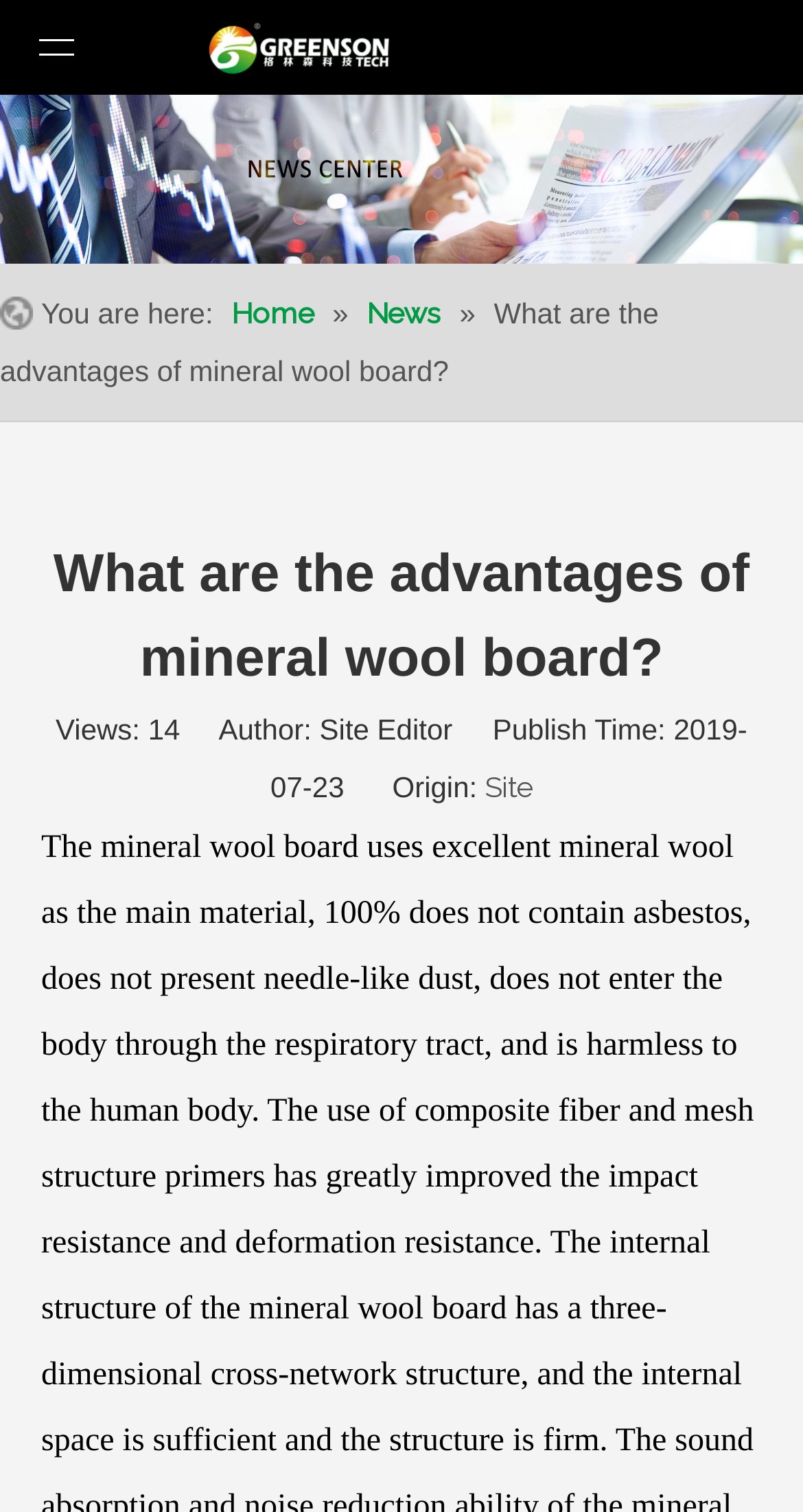Summarize the webpage with a detailed and informative caption.

The webpage appears to be an article or blog post from Hebei Greens Building Material Technology Development Co., Ltd, discussing the advantages of mineral wool board. 

At the top of the page, there is a company logo image, which spans almost the entire width of the page. Below the logo, there is a horizontal navigation menu with links to "Home" and "News". 

The main content of the page is headed by a title "What are the advantages of mineral wool board?" which is prominently displayed in a large font size. 

To the right of the title, there is a small image related to fiber cement board making machines and gypsum board lamination machines. 

Below the title, there is a section displaying metadata about the article, including the number of views (14), author (Site Editor), publication date (2019-07-23), and origin. The author's name is a clickable link to the "Site".